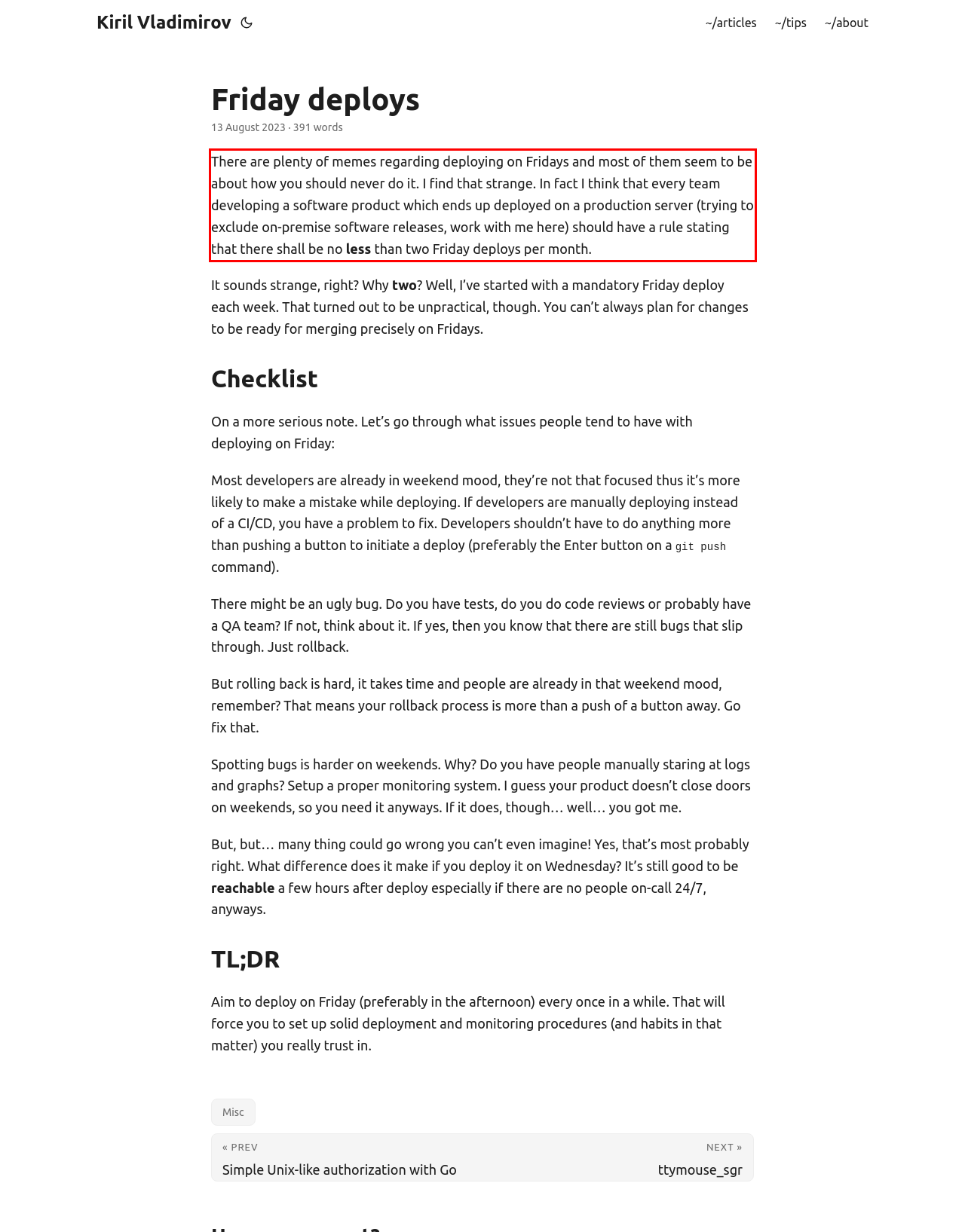You are given a screenshot showing a webpage with a red bounding box. Perform OCR to capture the text within the red bounding box.

There are plenty of memes regarding deploying on Fridays and most of them seem to be about how you should never do it. I find that strange. In fact I think that every team developing a software product which ends up deployed on a production server (trying to exclude on-premise software releases, work with me here) should have a rule stating that there shall be no less than two Friday deploys per month.